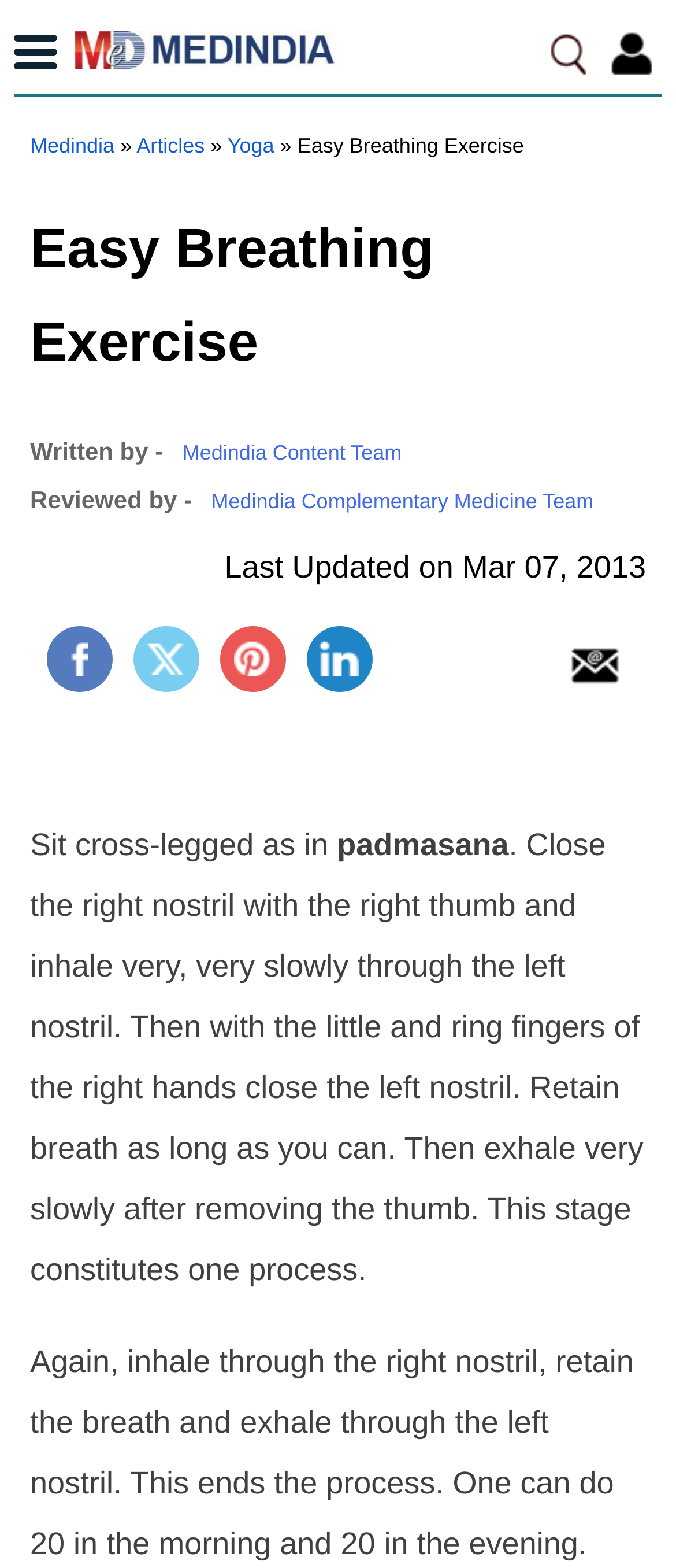Answer with a single word or phrase: 
What is the last updated date of the article?

Mar 07, 2013